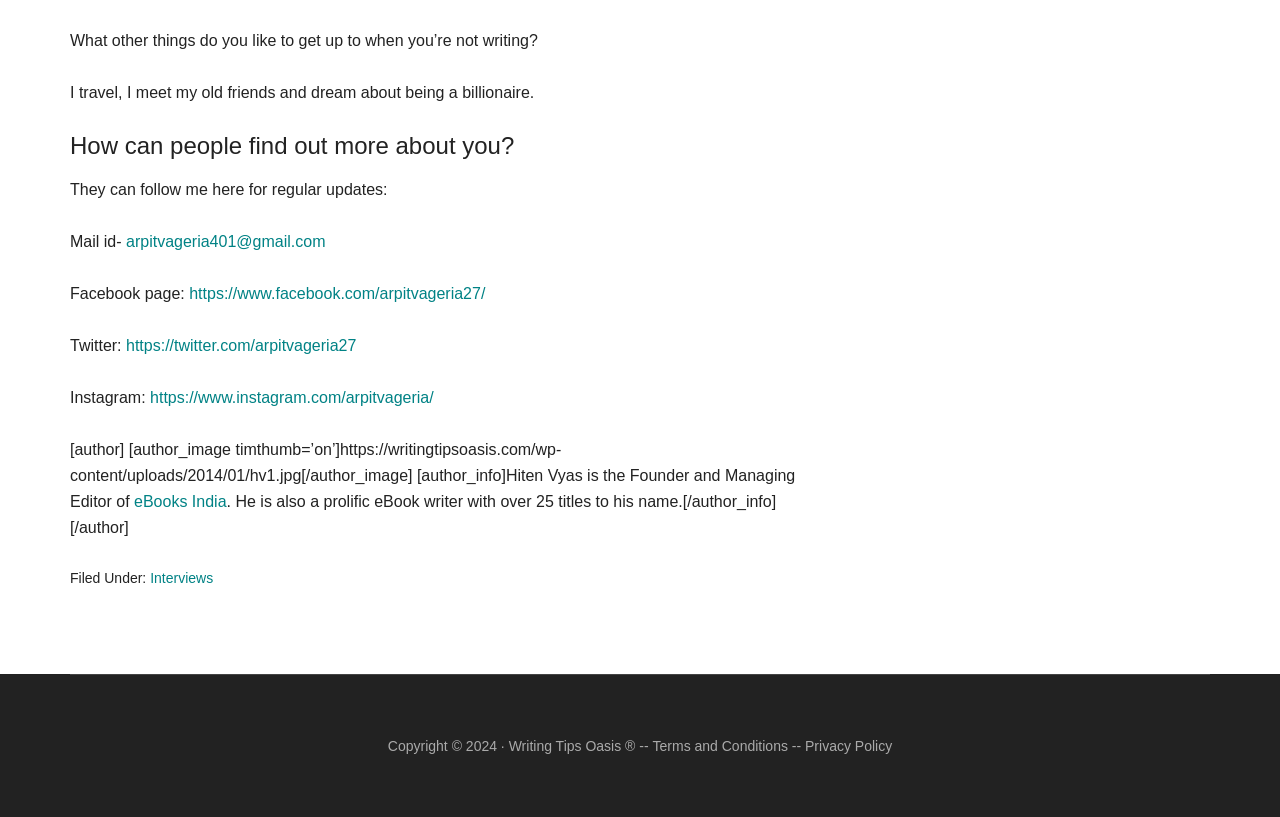Utilize the information from the image to answer the question in detail:
What is the name of the founder of eBooks India?

The name of the founder of eBooks India can be found in the author information section, where it is mentioned that Hiten Vyas is the Founder and Managing Editor of eBooks India.